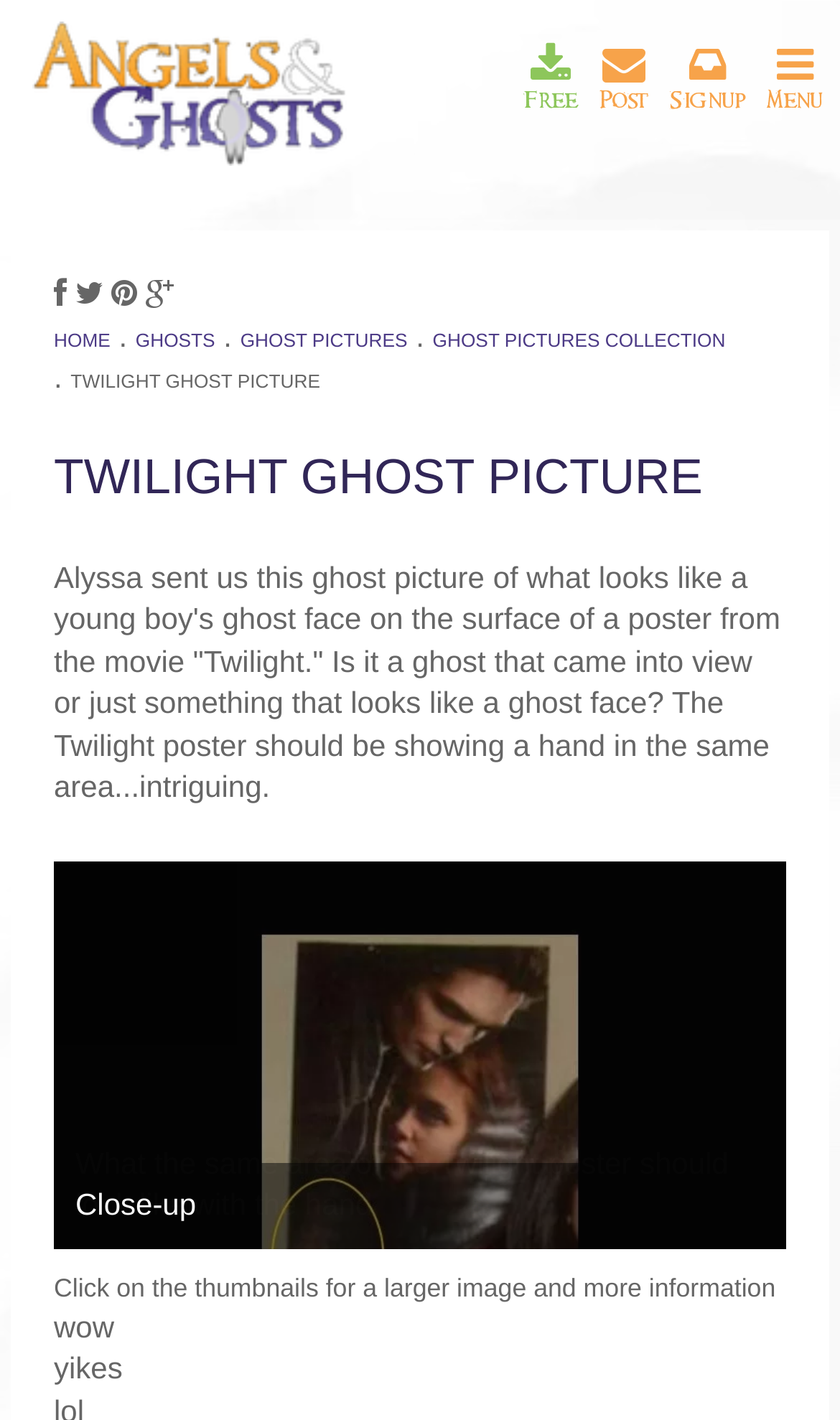Identify the bounding box coordinates of the part that should be clicked to carry out this instruction: "Click on the 'HOME' link".

[0.064, 0.231, 0.131, 0.246]